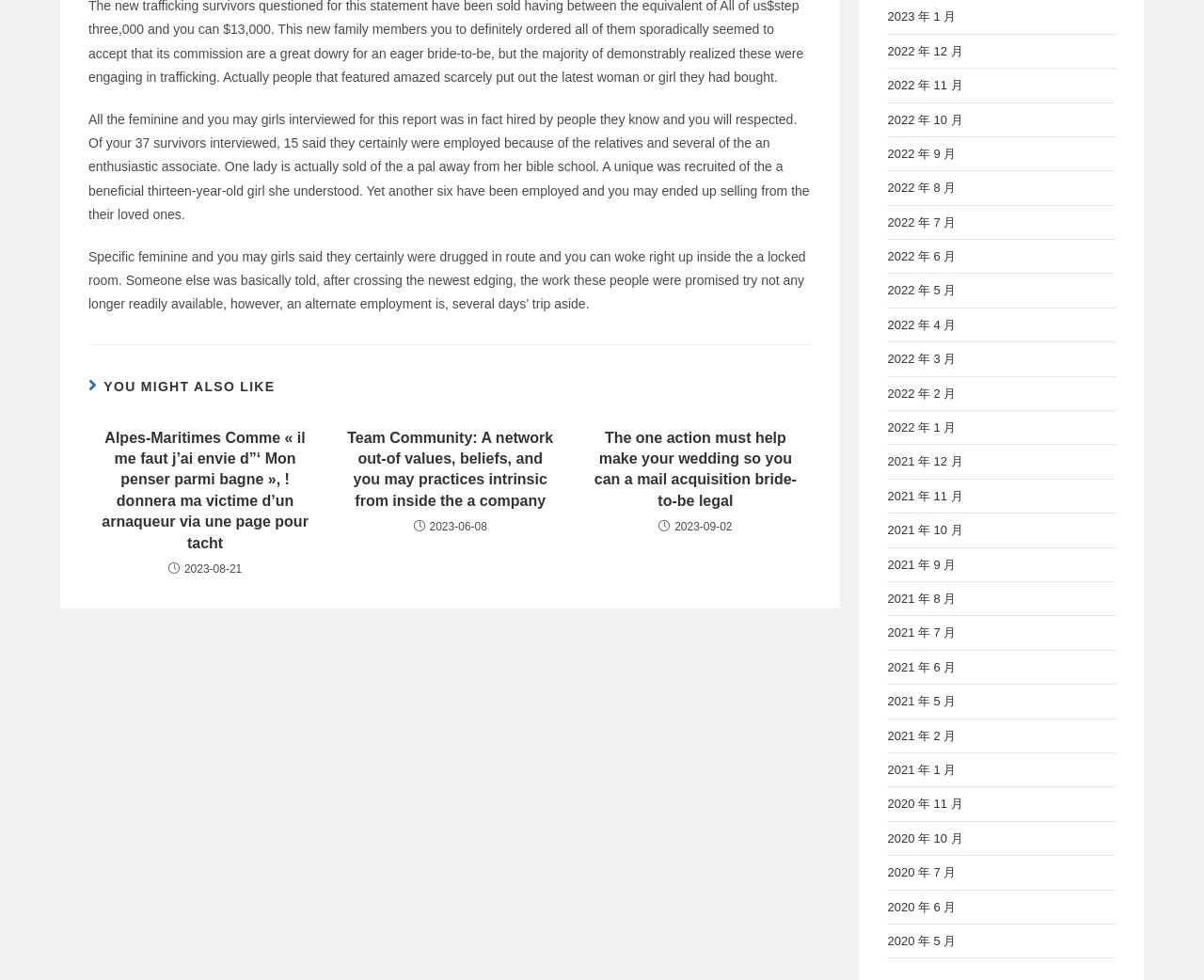Please identify the bounding box coordinates of the element that needs to be clicked to perform the following instruction: "Click on the link 'Team Community: A network out-of values, beliefs, and you may practices intrinsic from inside the a company'".

[0.286, 0.436, 0.462, 0.522]